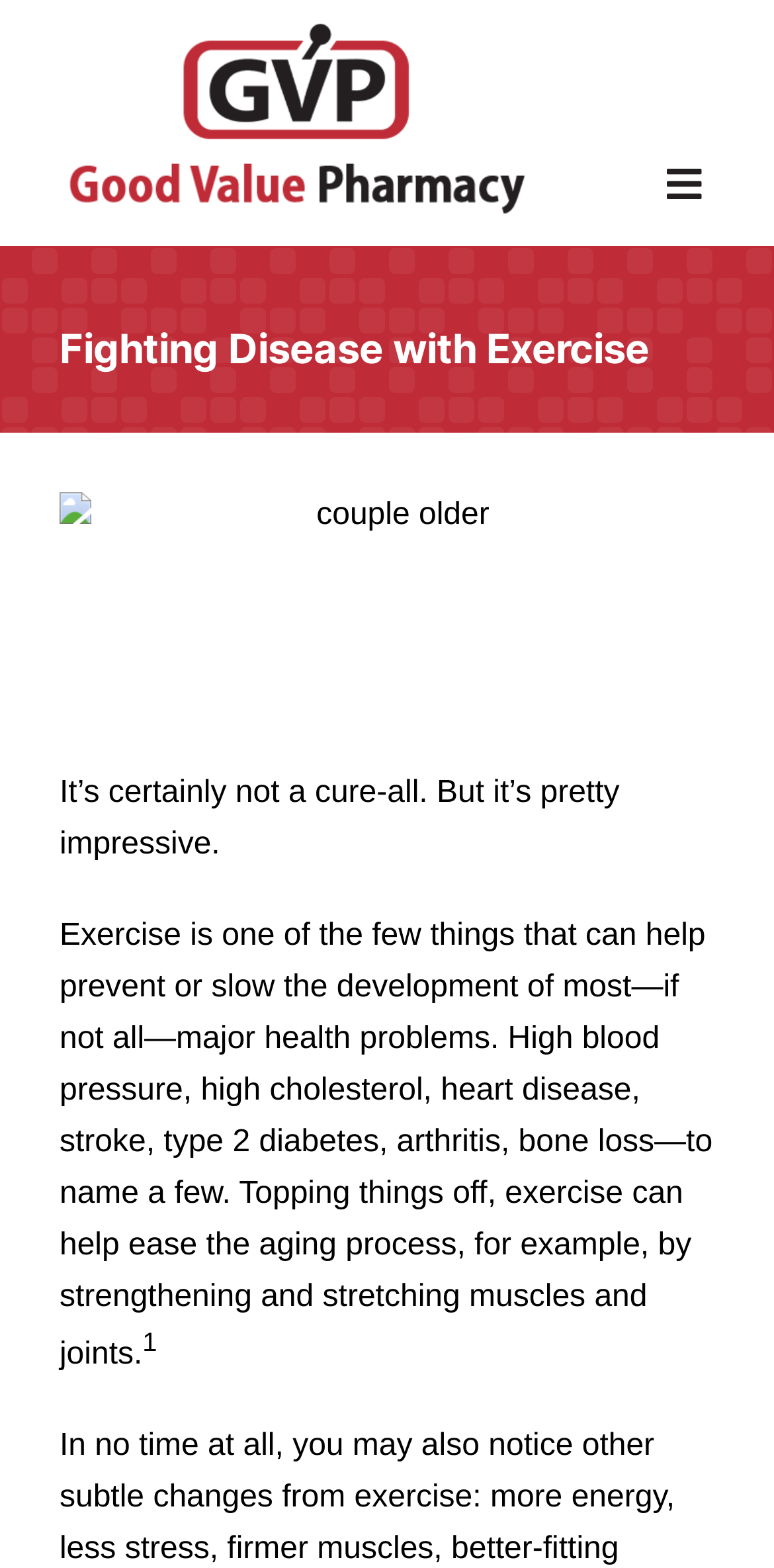Show the bounding box coordinates of the region that should be clicked to follow the instruction: "Search for something."

None